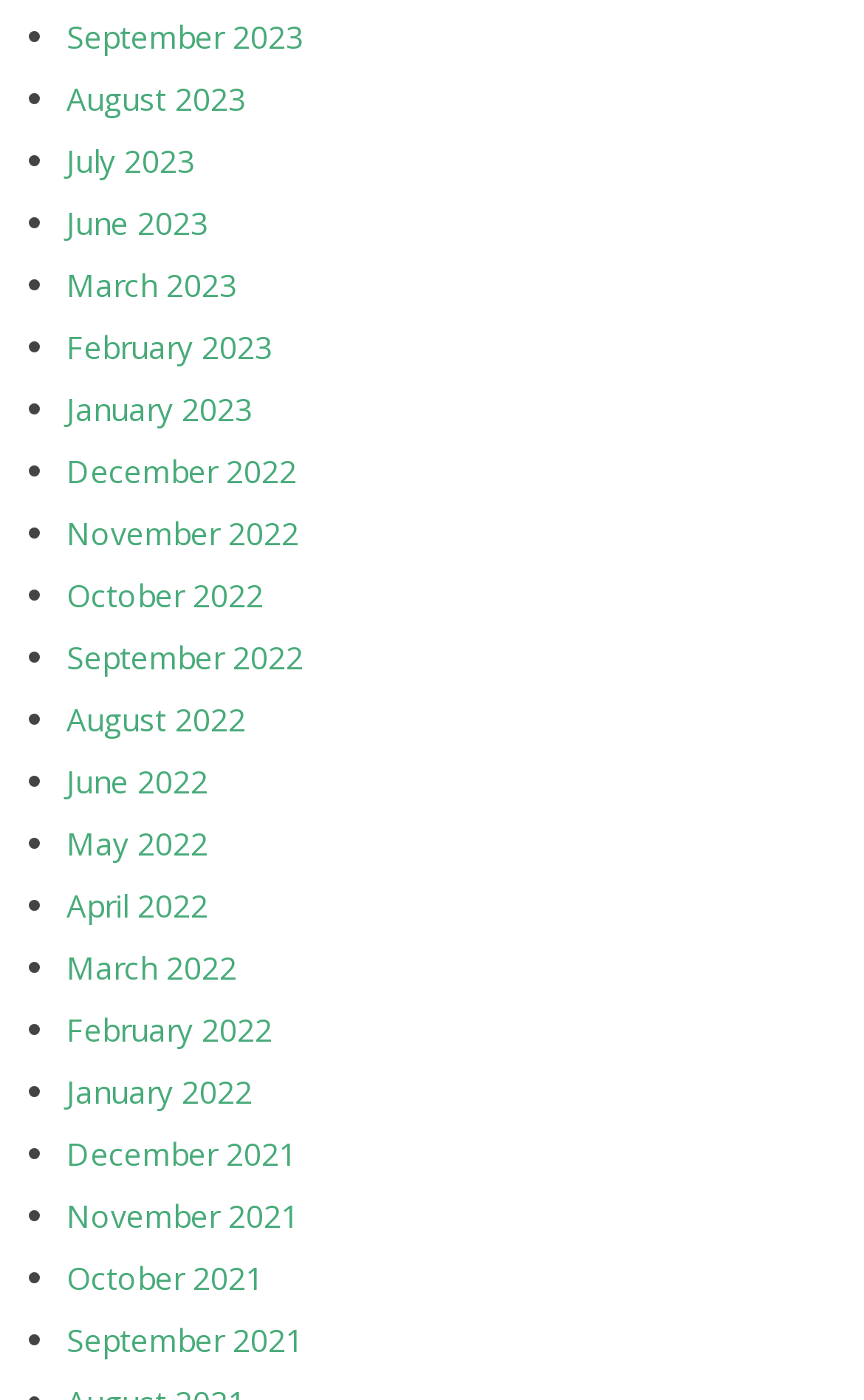What is the interval between the months listed?
Give a detailed response to the question by analyzing the screenshot.

I examined the links on the webpage and found that each link represents a consecutive month, with no gaps or skips. This suggests that the interval between the months listed is 1 month.